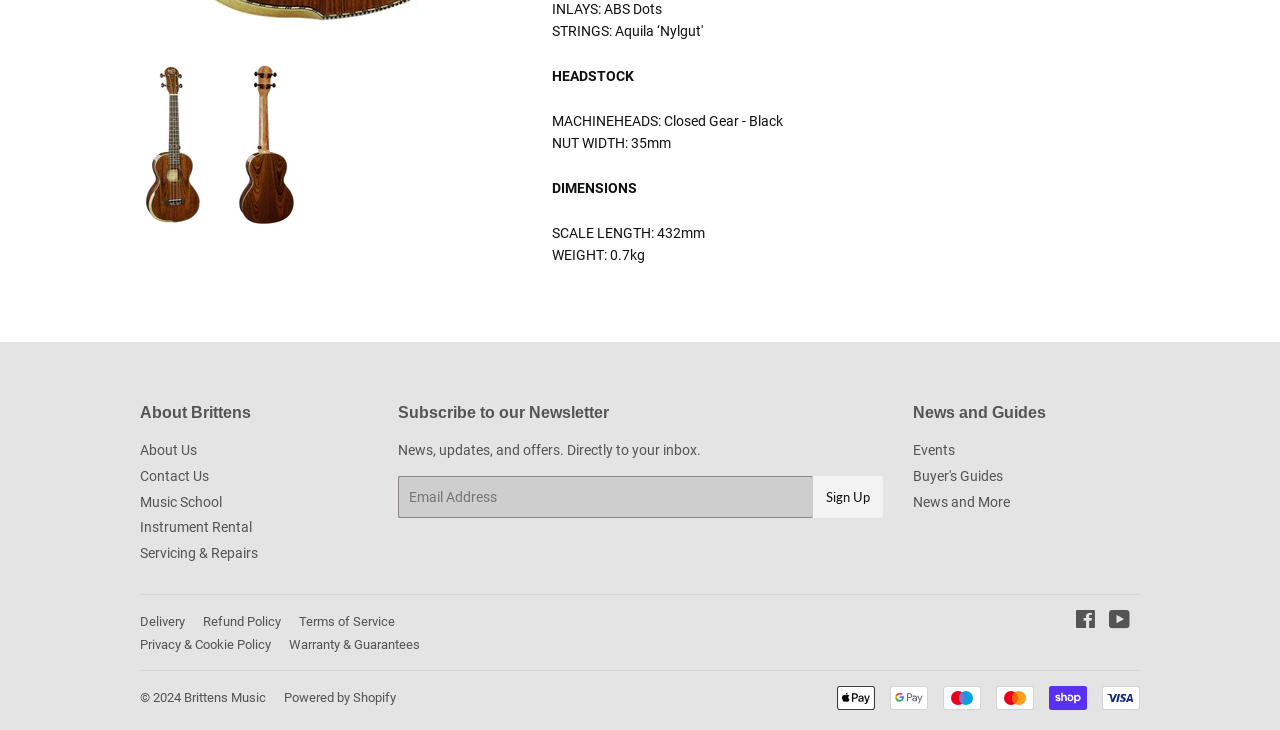Please identify the bounding box coordinates of the area that needs to be clicked to fulfill the following instruction: "Visit Facebook page."

[0.84, 0.842, 0.856, 0.863]